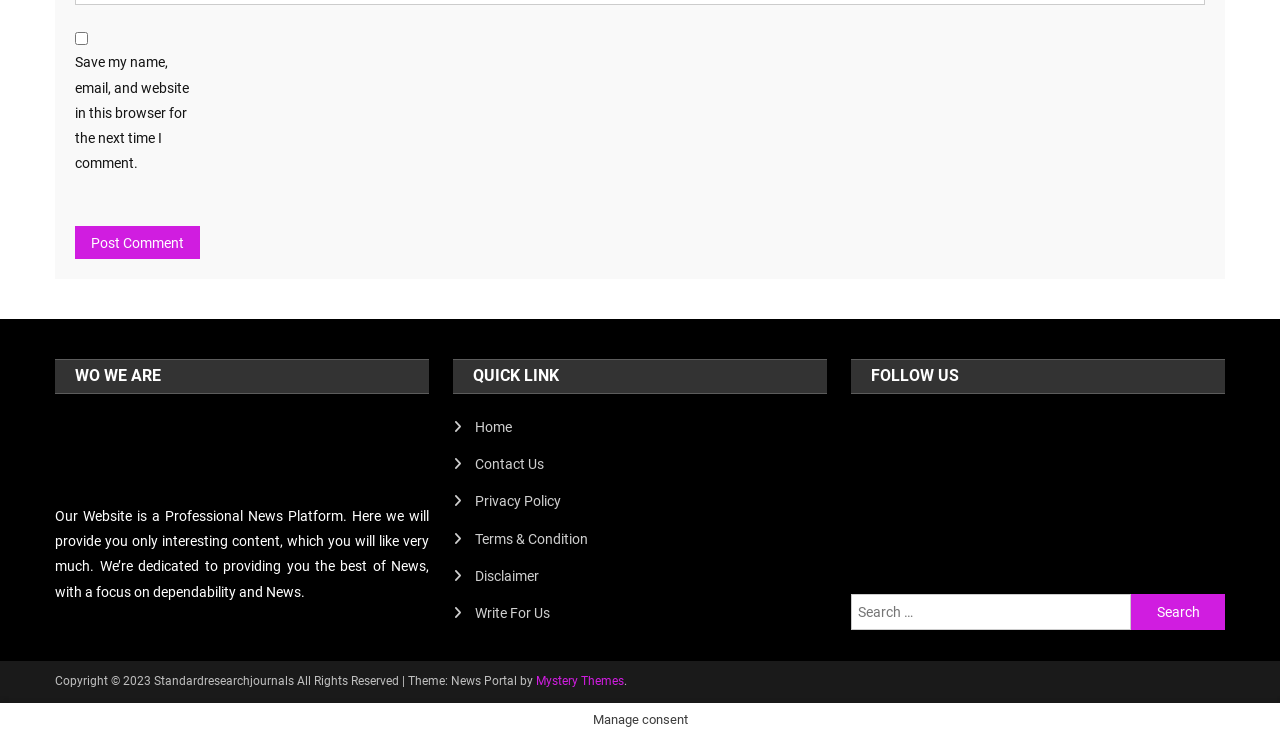Use a single word or phrase to answer the following:
What is the theme of the website?

News Portal